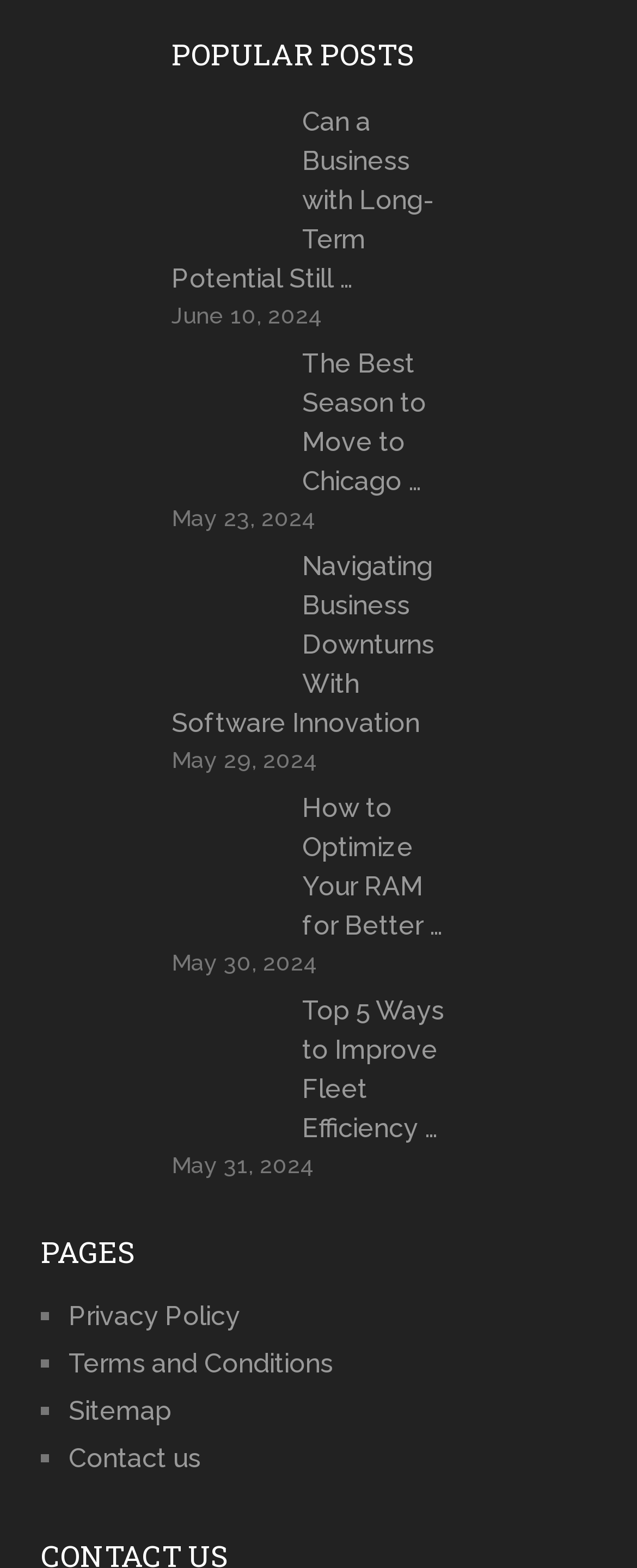Find the bounding box coordinates of the UI element according to this description: "Sitemap".

[0.108, 0.89, 0.269, 0.91]